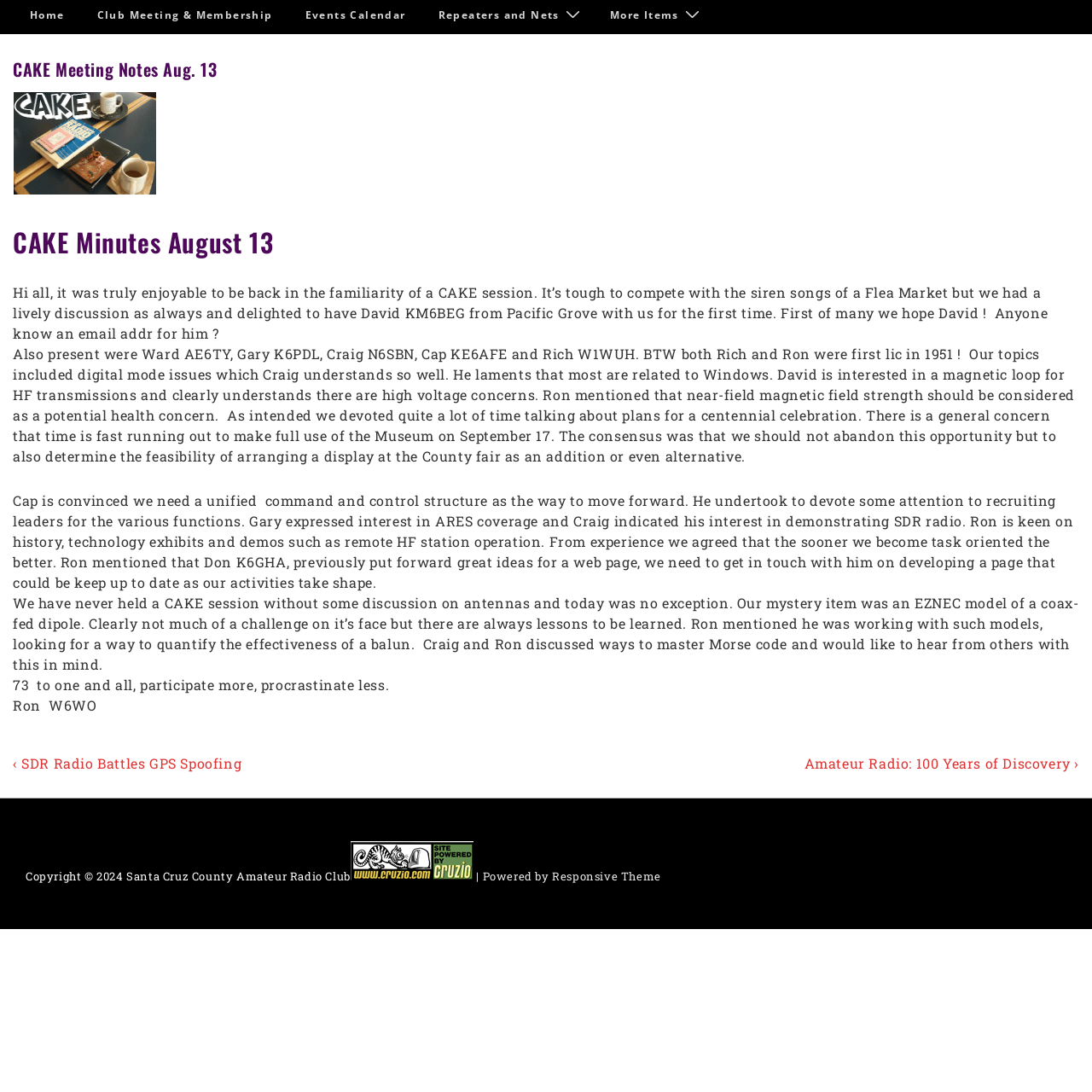From the image, can you give a detailed response to the question below:
What is the name of the organization associated with the website?

The website's footer section contains a copyright notice and a mention of the 'Santa Cruz County Amateur Radio Club', which suggests that this is the organization associated with the website.